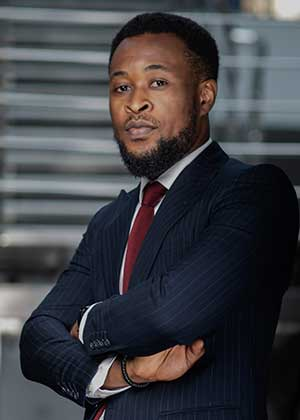Please reply to the following question with a single word or a short phrase:
What is the color of Tony Iribor's tie?

Deep red